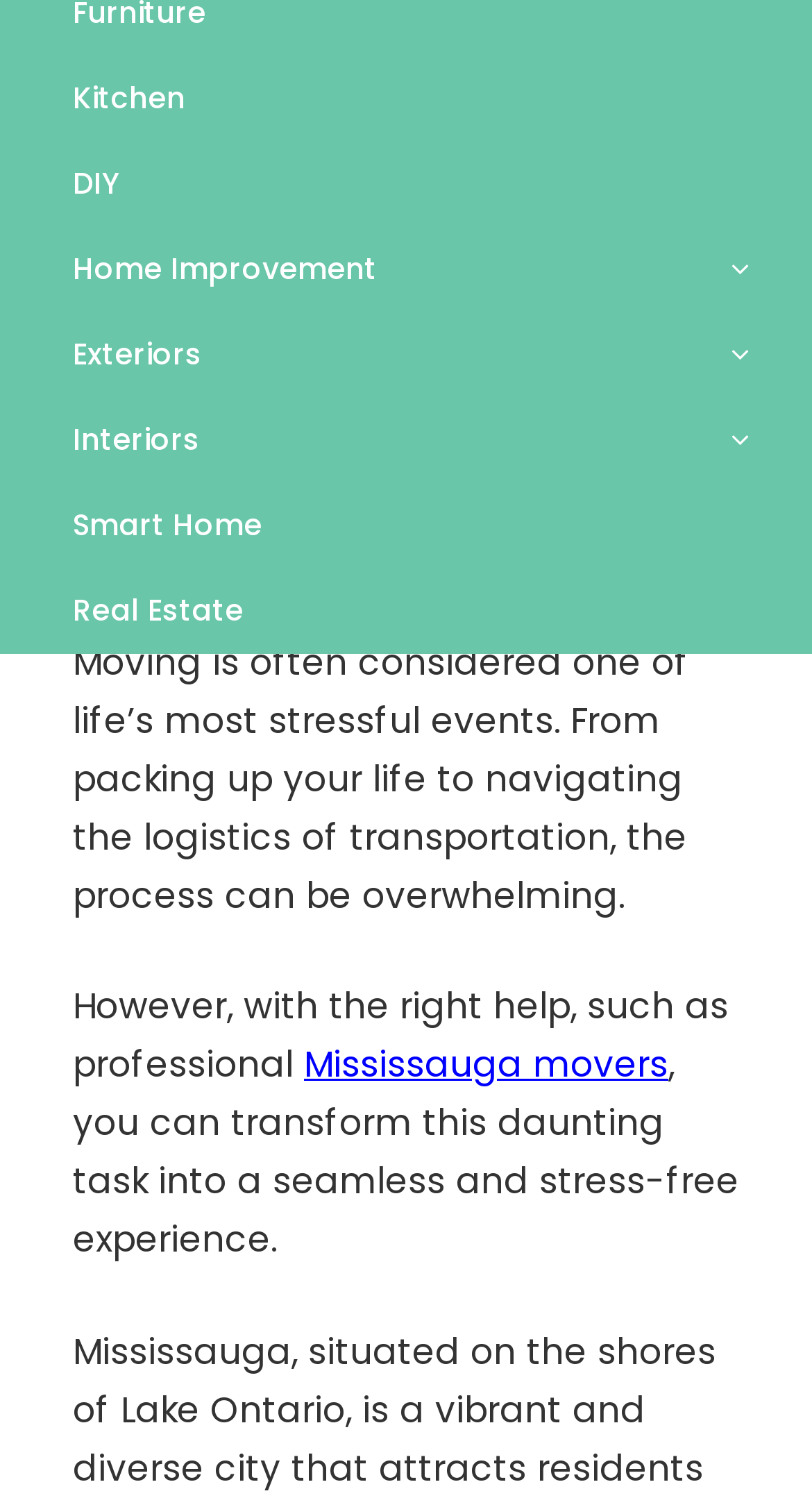Give the bounding box coordinates for the element described as: "Kitchen".

[0.051, 0.038, 0.962, 0.095]